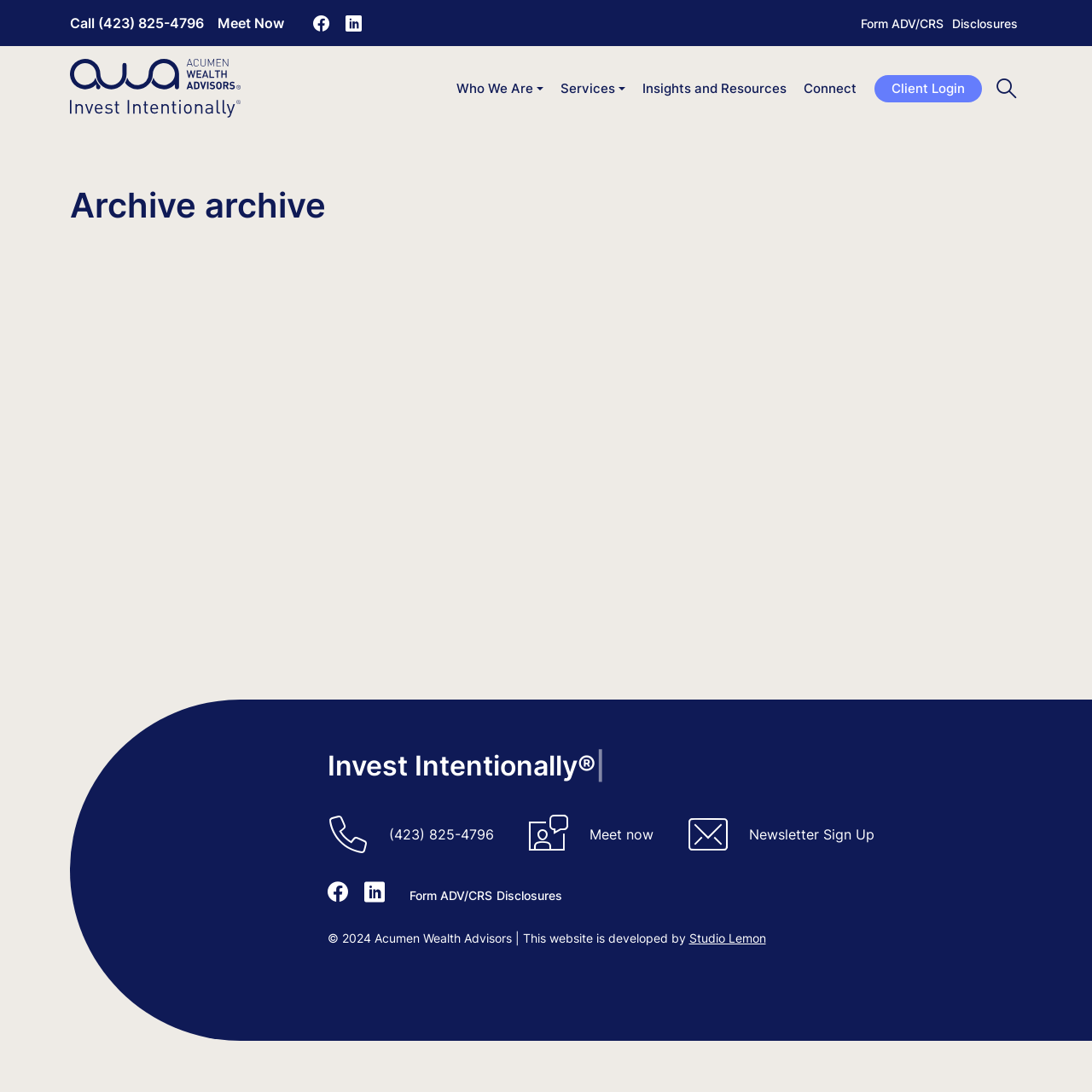What is the tagline of the company?
We need a detailed and meticulous answer to the question.

The tagline 'Invest Intentionally®' is displayed prominently in the middle of the page, suggesting that it is a key phrase associated with the company's brand.